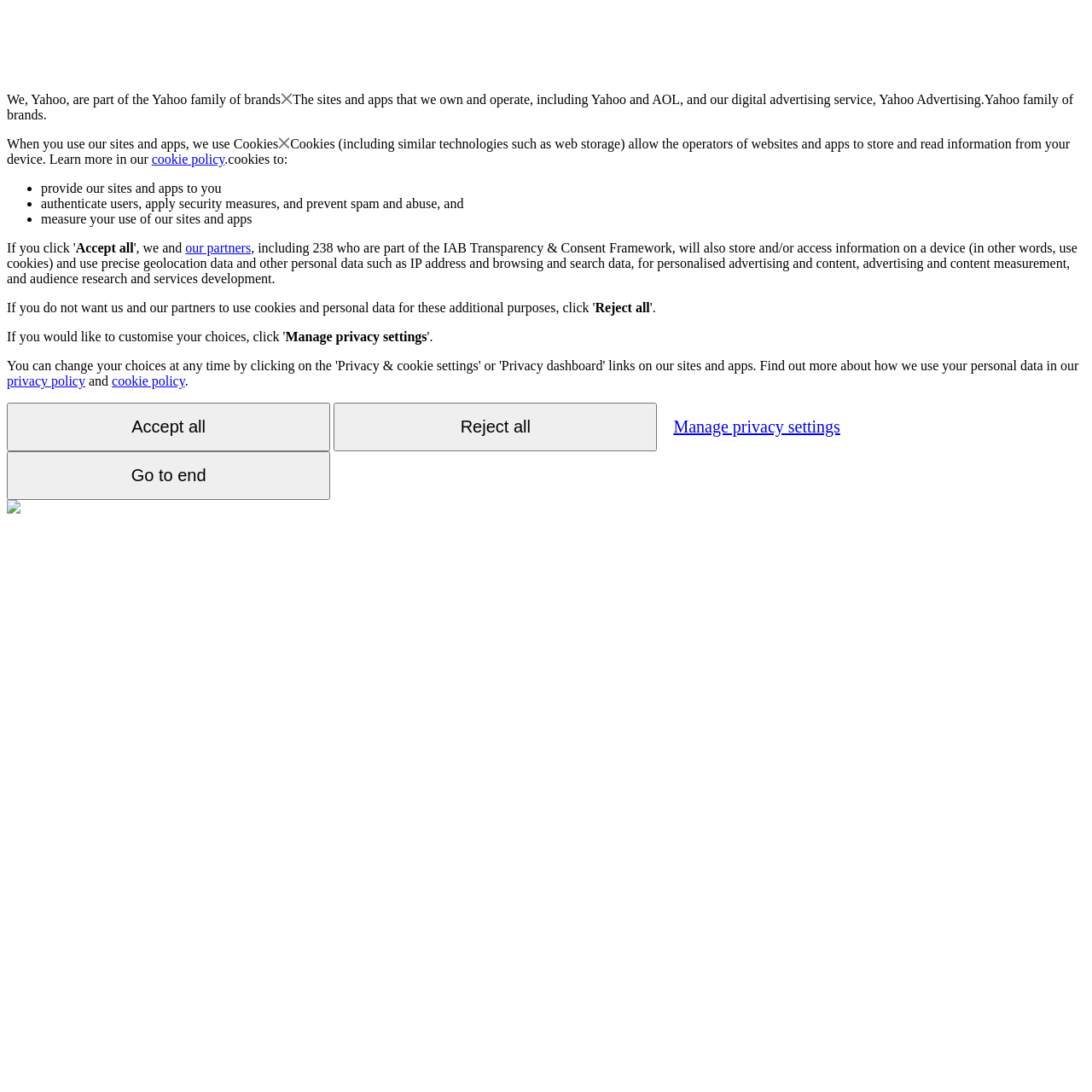Please find the bounding box coordinates of the element that must be clicked to perform the given instruction: "Buy the product on Amazon". The coordinates should be four float numbers from 0 to 1, i.e., [left, top, right, bottom].

None